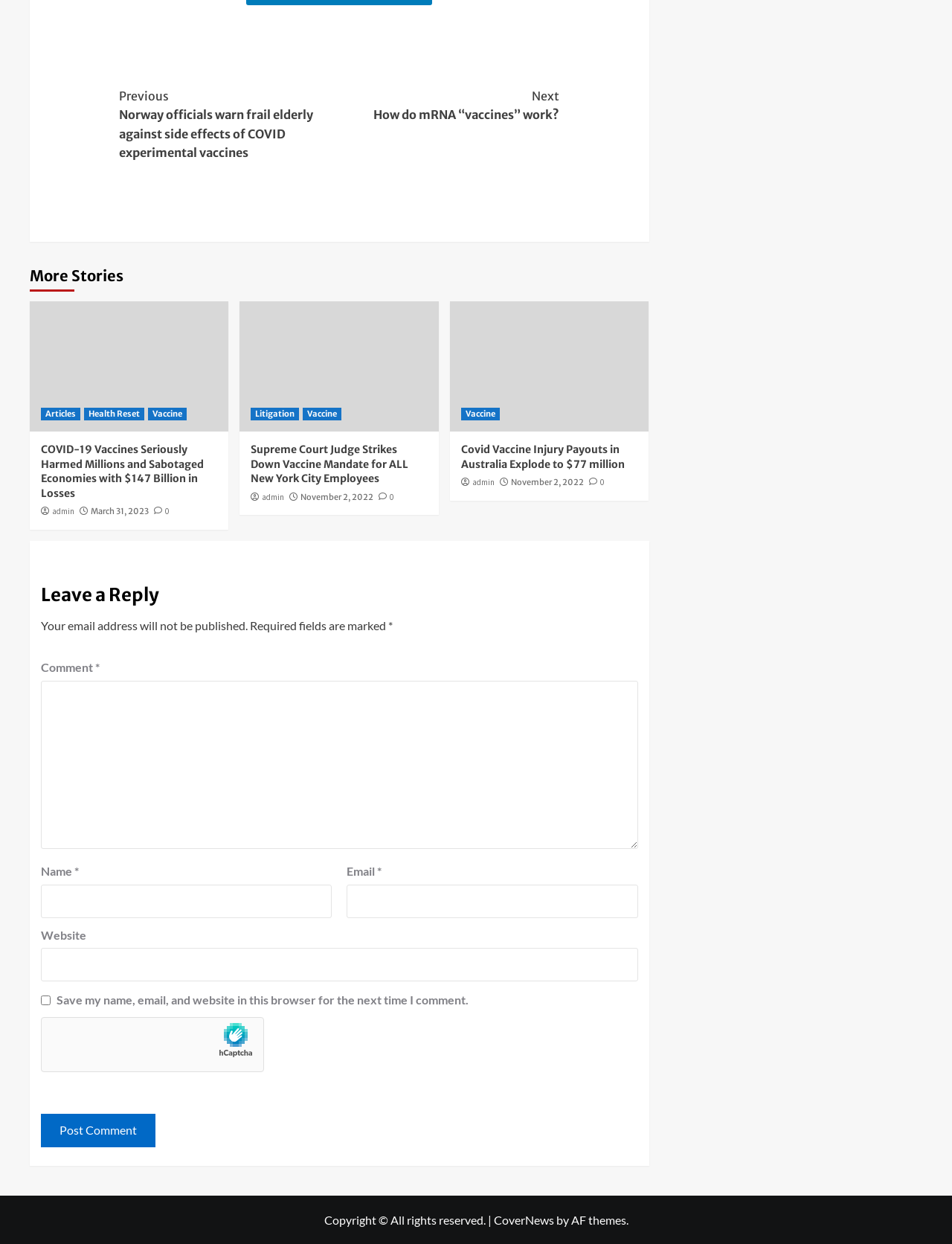Please determine the bounding box coordinates of the area that needs to be clicked to complete this task: 'Read the article 'COVID-19 Vaccines Seriously Harmed Millions and Sabotaged Economies with $147 Billion in Losses''. The coordinates must be four float numbers between 0 and 1, formatted as [left, top, right, bottom].

[0.043, 0.356, 0.229, 0.403]